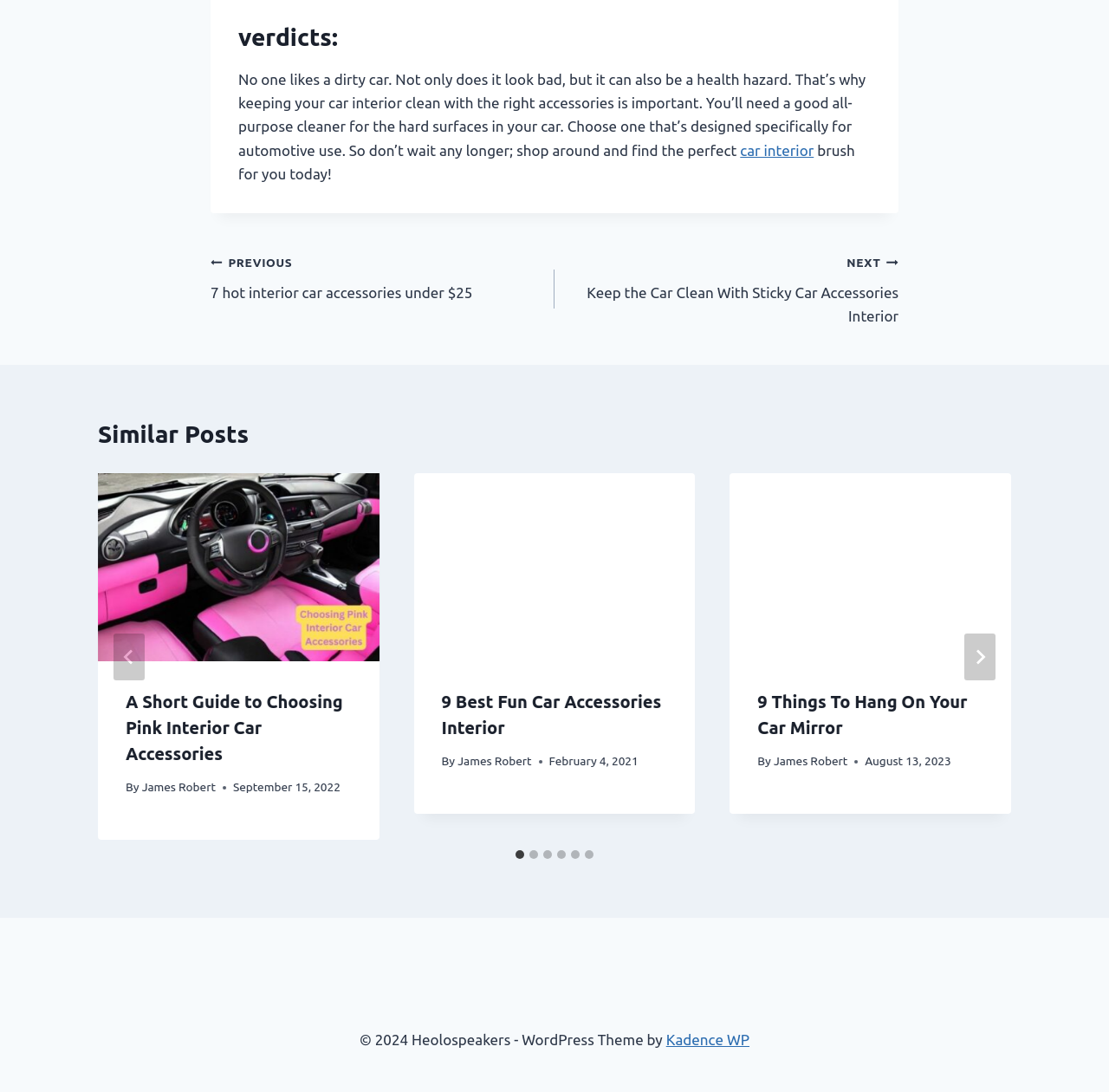Identify the bounding box coordinates of the region I need to click to complete this instruction: "Click on 'PREVIOUS 7 hot interior car accessories under $25'".

[0.19, 0.498, 0.5, 0.548]